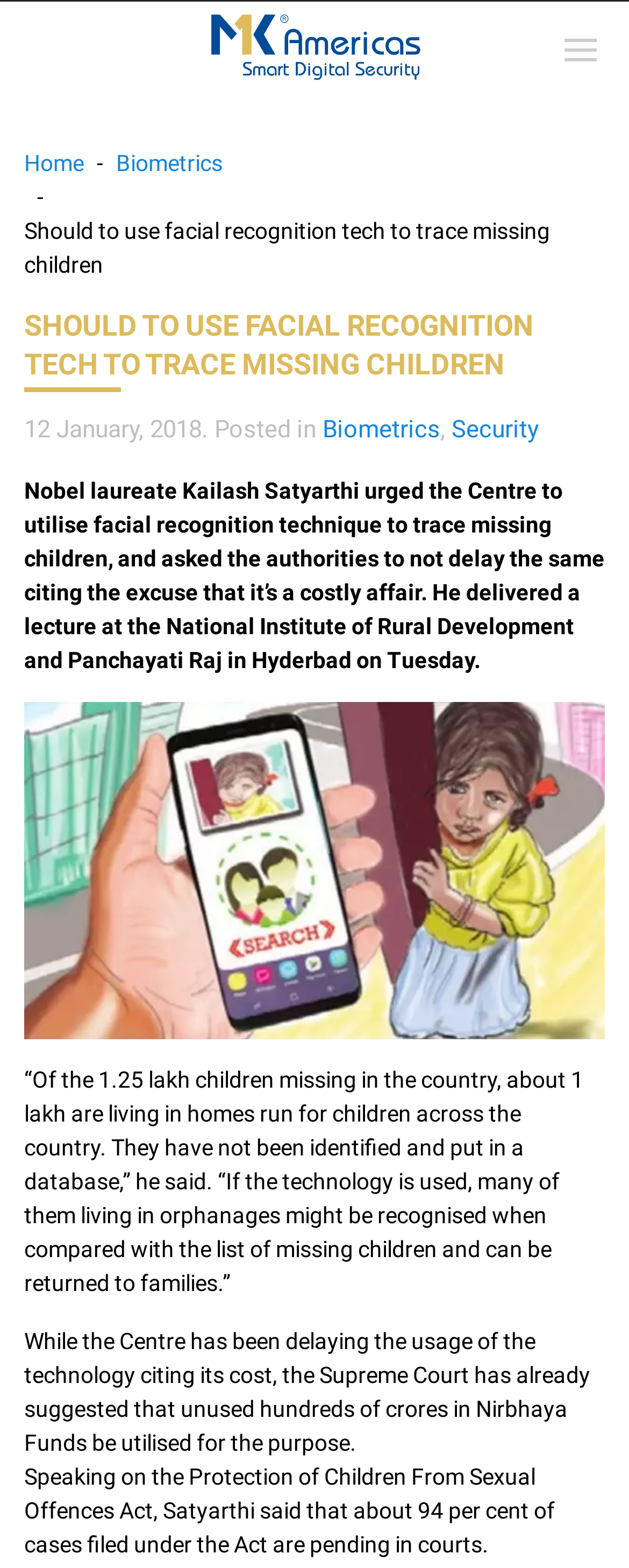What is the suggested use of unused Nirbhaya Funds?
Answer the question using a single word or phrase, according to the image.

For facial recognition tech